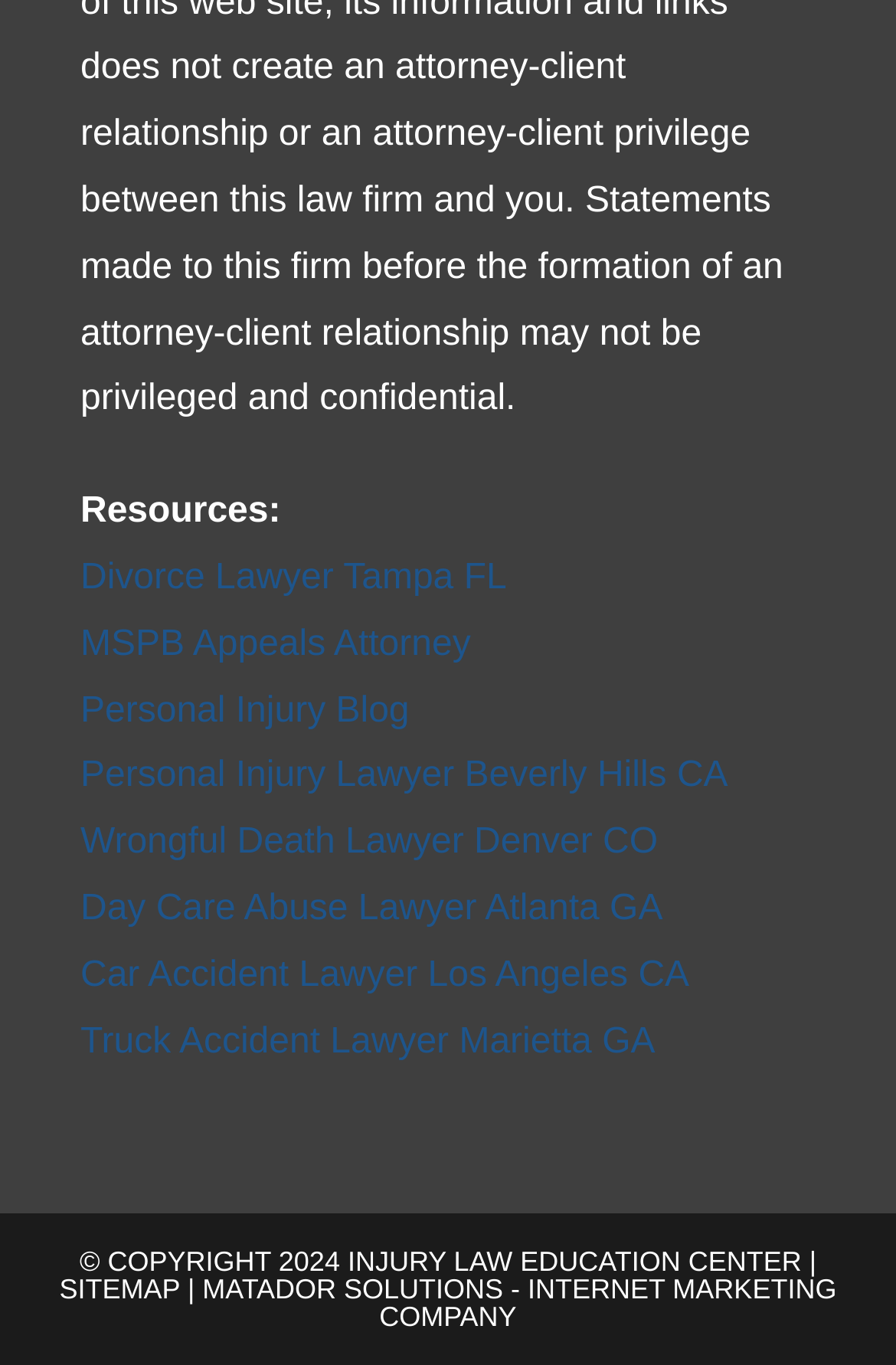Please identify the bounding box coordinates of where to click in order to follow the instruction: "Read the Personal Injury Blog".

[0.09, 0.506, 0.457, 0.535]